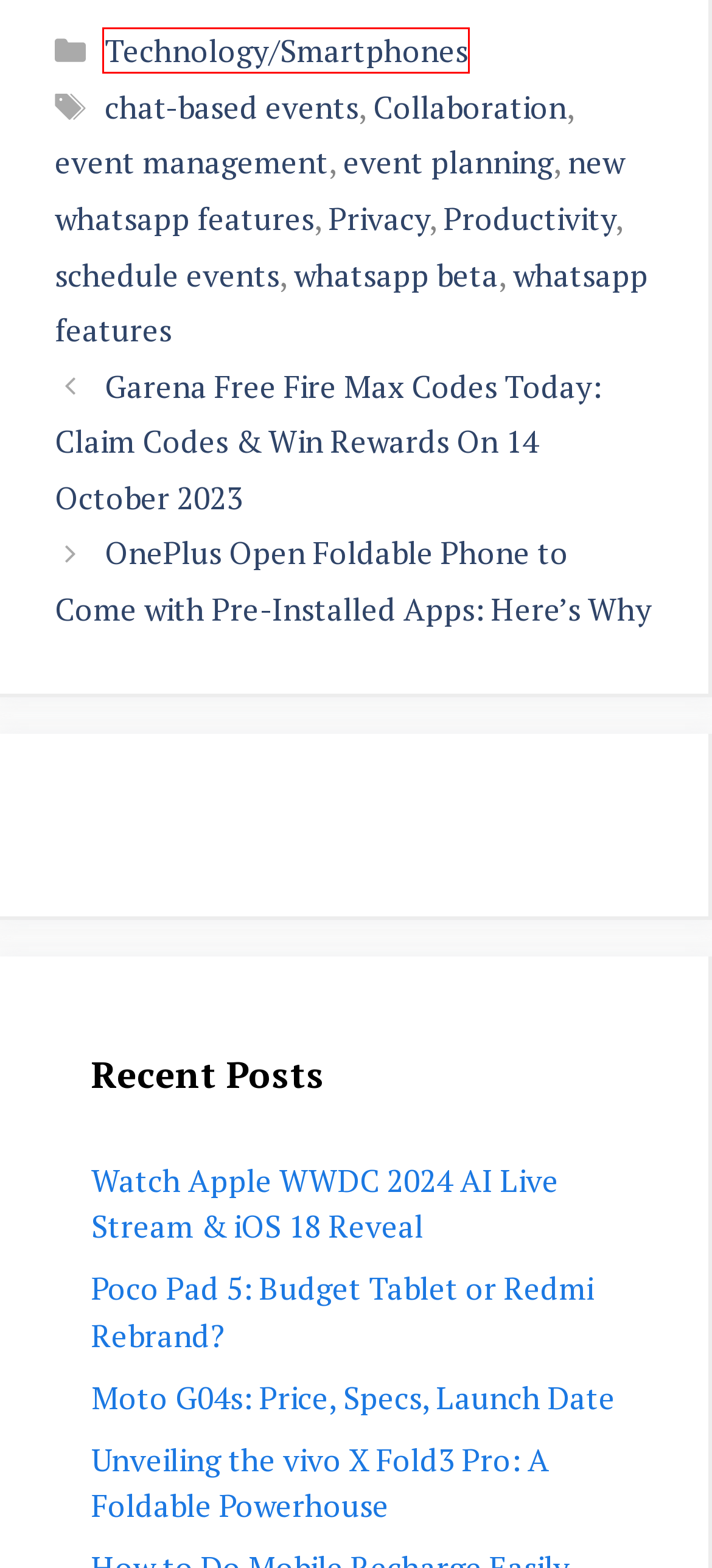You have a screenshot of a webpage with a red bounding box around an element. Select the webpage description that best matches the new webpage after clicking the element within the red bounding box. Here are the descriptions:
A. Technology/Smartphones | Insightsiq
B. Unveiling The Vivo X Fold3 Pro: A Foldable Powerhouse | Insightsiq
C. Garena Free Fire Max Codes Today: Claim Codes & Win Rewards On 14 October 2023 | Insightsiq
D. Schedule Events | Insightsiq
E. Moto G04s: Price, Specs, Launch Date | Insightsiq
F. Event Planning | Insightsiq
G. Poco Pad 5: Budget Tablet Or Redmi Rebrand? | Insightsiq
H. Collaboration | Insightsiq

A